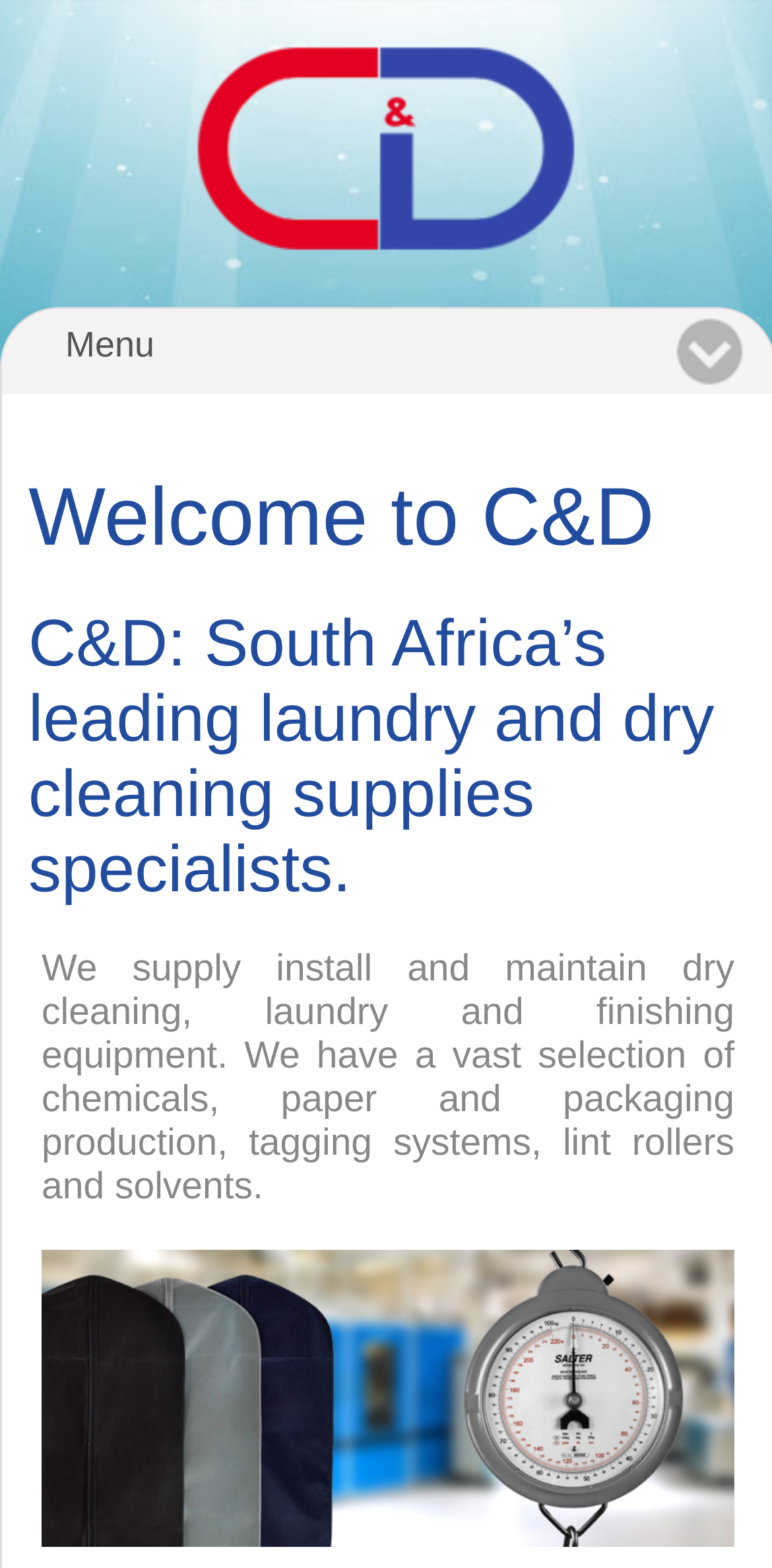What is the image at the bottom of the page?
Offer a detailed and full explanation in response to the question.

The image at the bottom of the page is not explicitly described, but it is likely related to the company's services or products, given its position below the text describing the company's offerings.